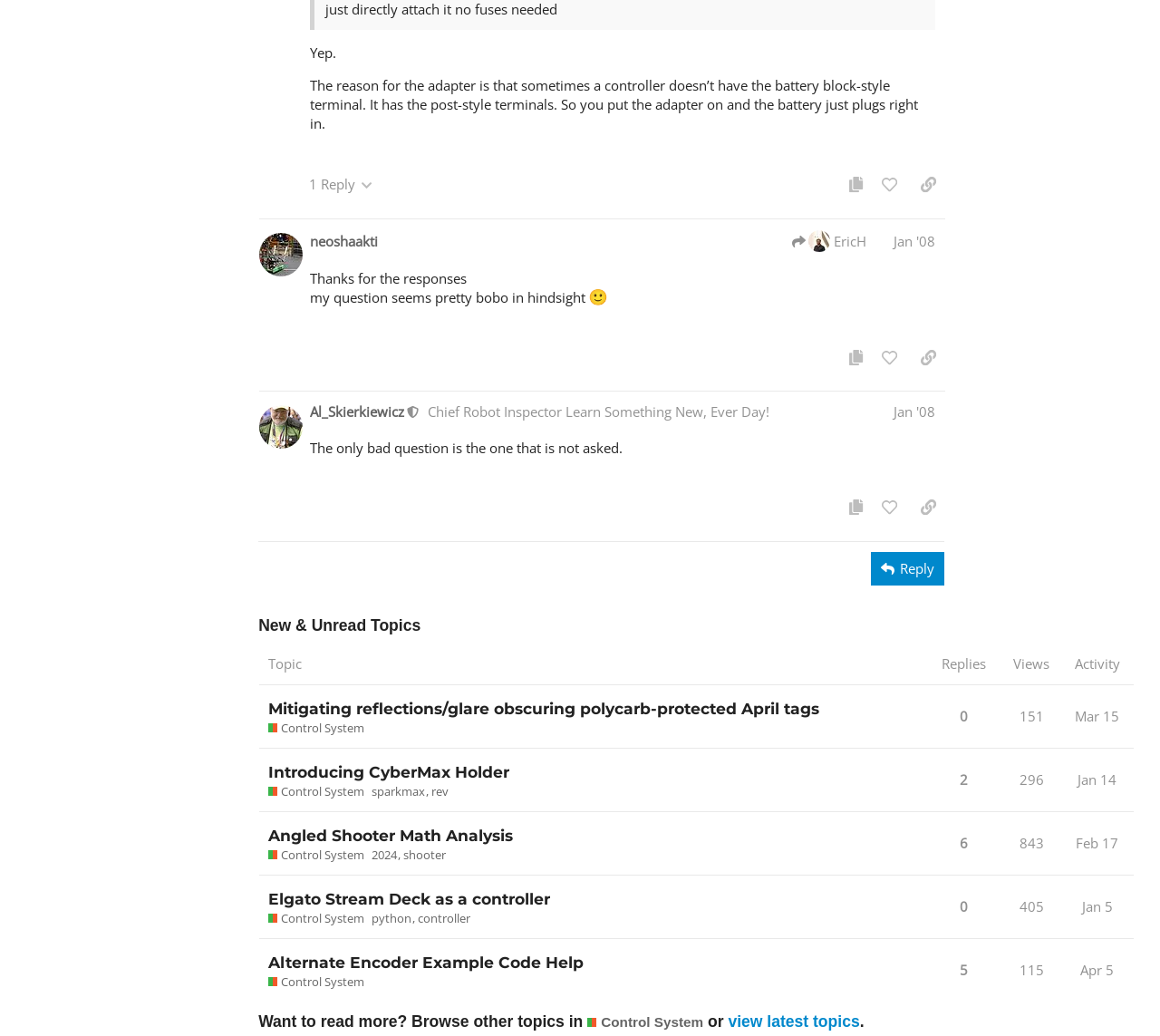Please analyze the image and give a detailed answer to the question:
How many replies does the topic 'Introducing CyberMax Holder' have?

I found the number of replies by looking at the gridcell 'This topic has 2 replies' in the table of New & Unread Topics.